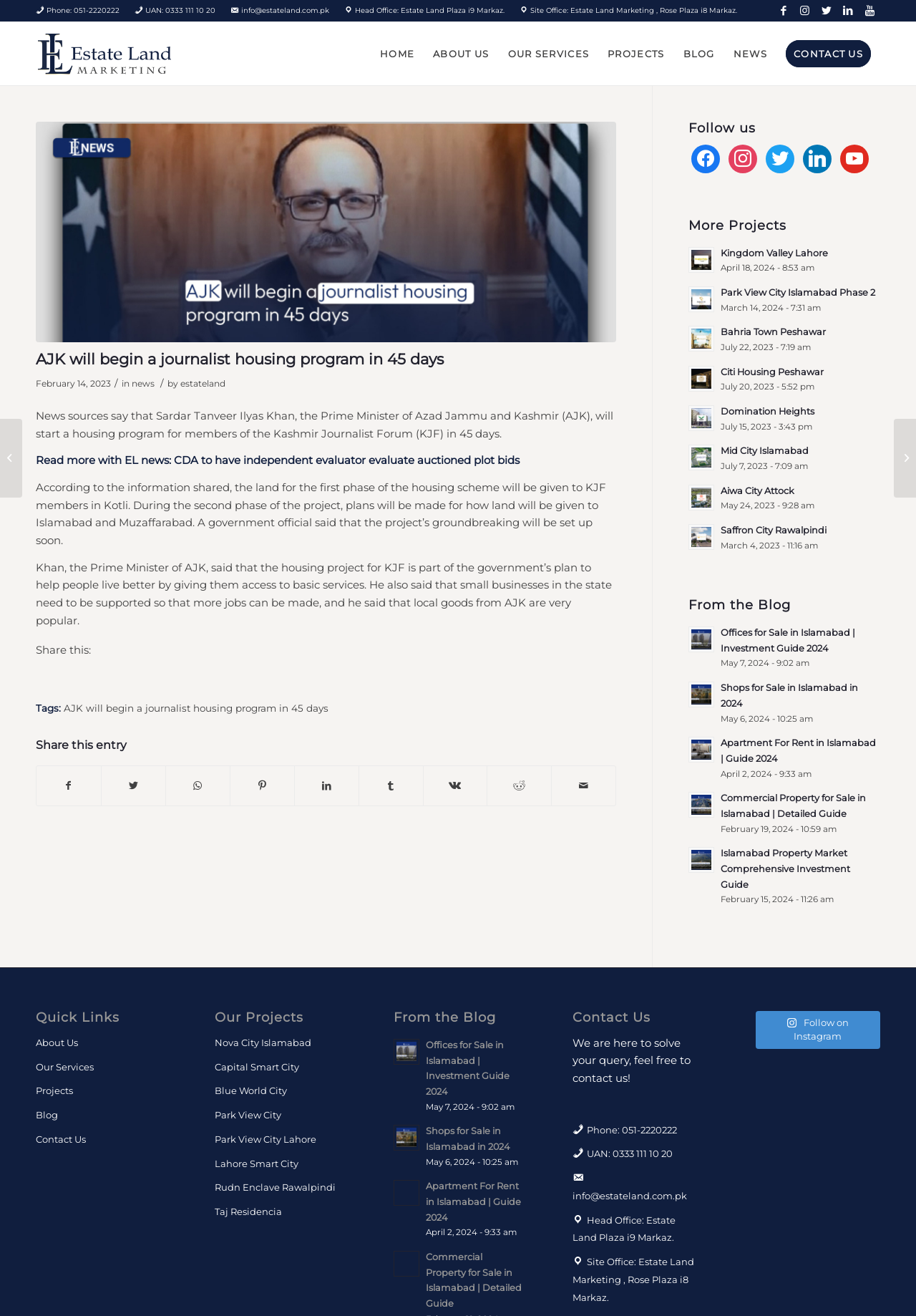Identify the bounding box coordinates of the area that should be clicked in order to complete the given instruction: "Learn more about Co-Living Space". The bounding box coordinates should be four float numbers between 0 and 1, i.e., [left, top, right, bottom].

None